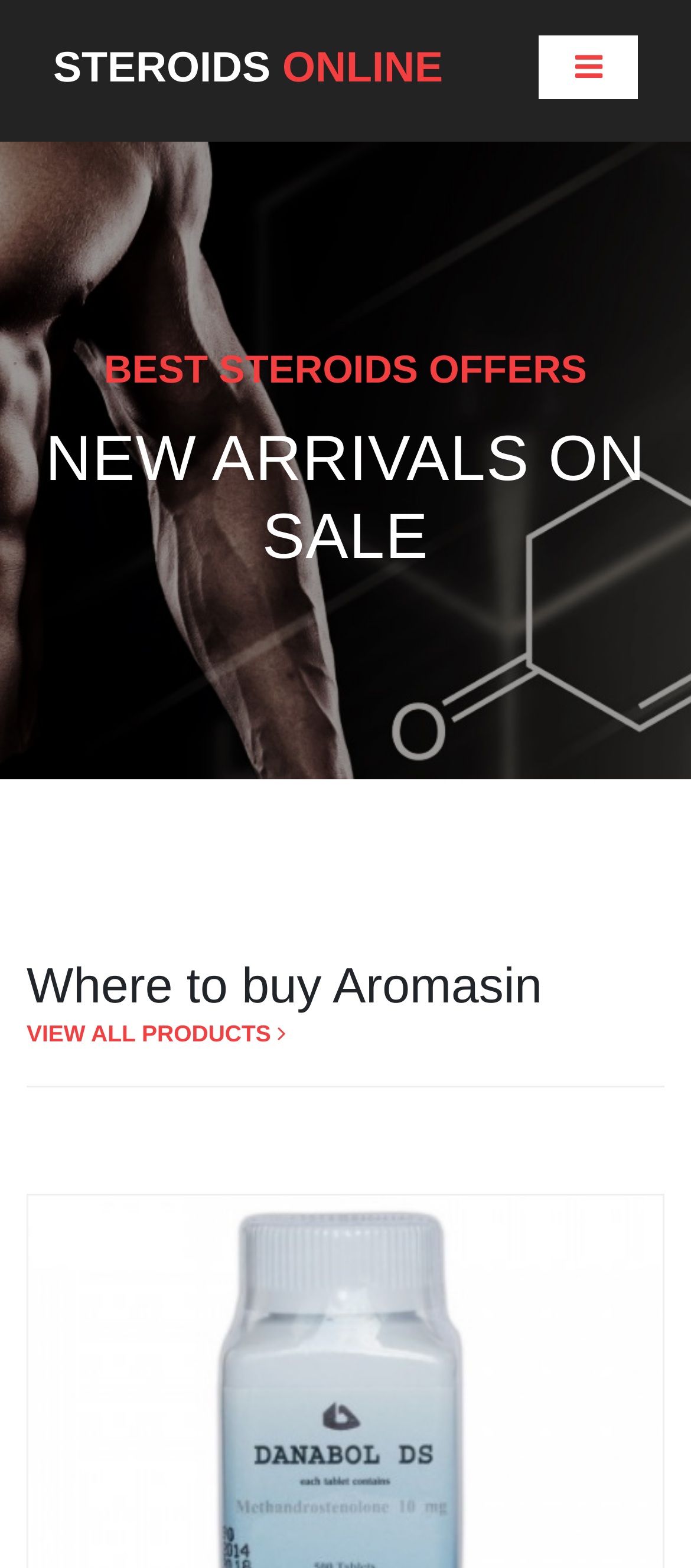What is the name of a specific product?
Please elaborate on the answer to the question with detailed information.

By examining the webpage structure, I found a link with the text 'Danabol DS', which suggests that it is a specific product offered by the online pharmacy.